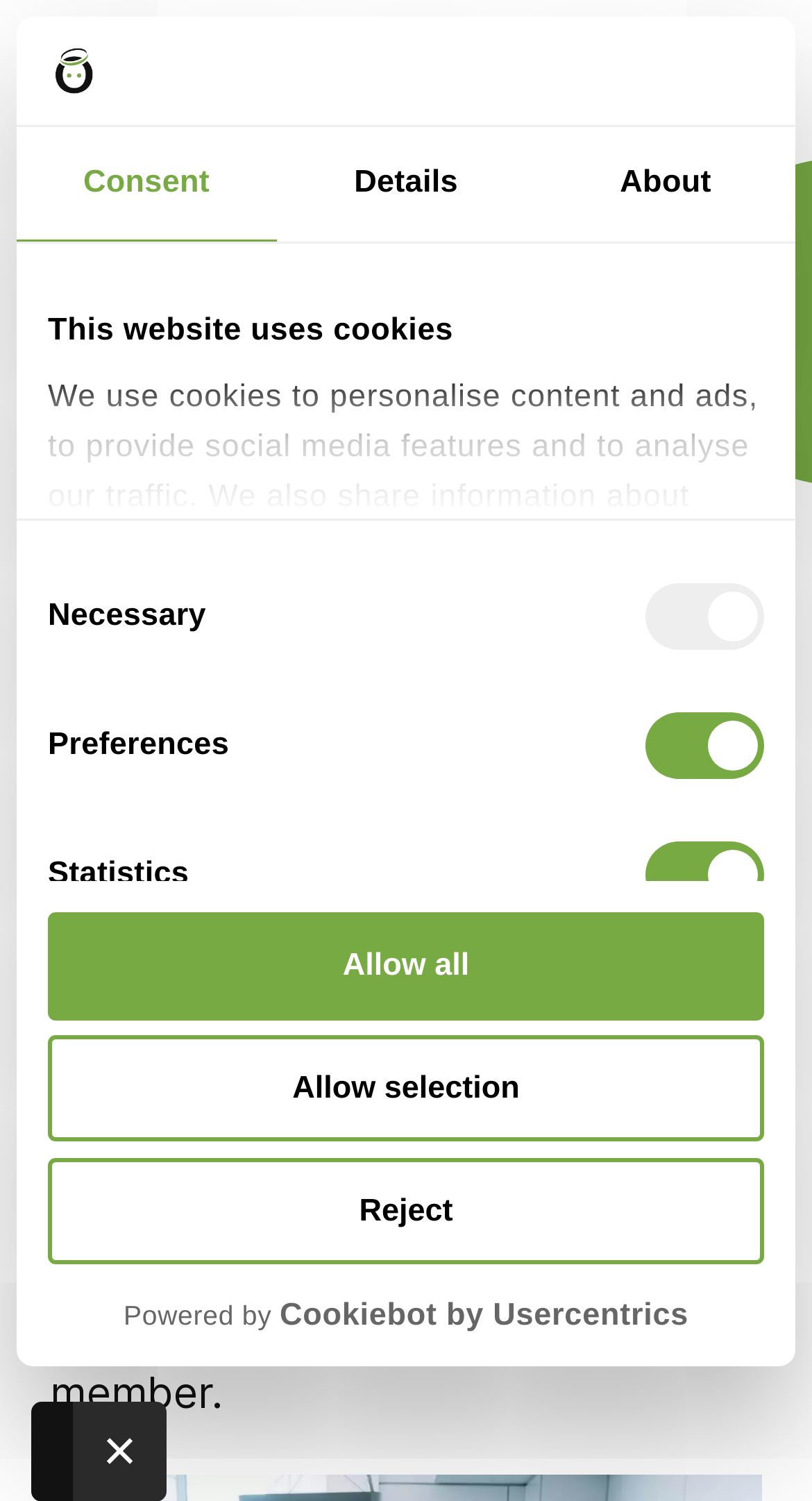Determine the main heading of the webpage and generate its text.

Developer onboarding and maximising productivity